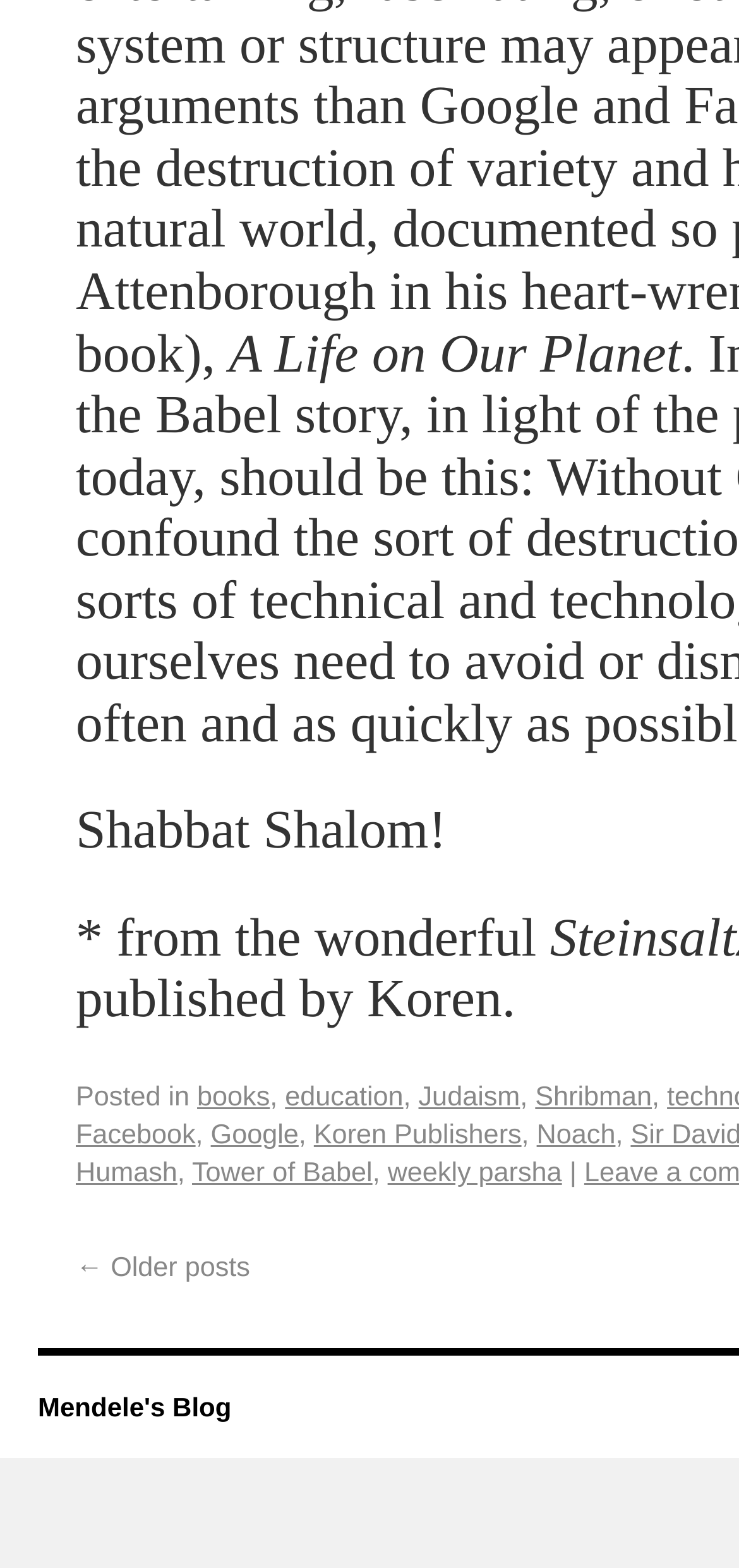Identify the bounding box for the described UI element: "weekly parsha".

[0.524, 0.785, 0.76, 0.804]